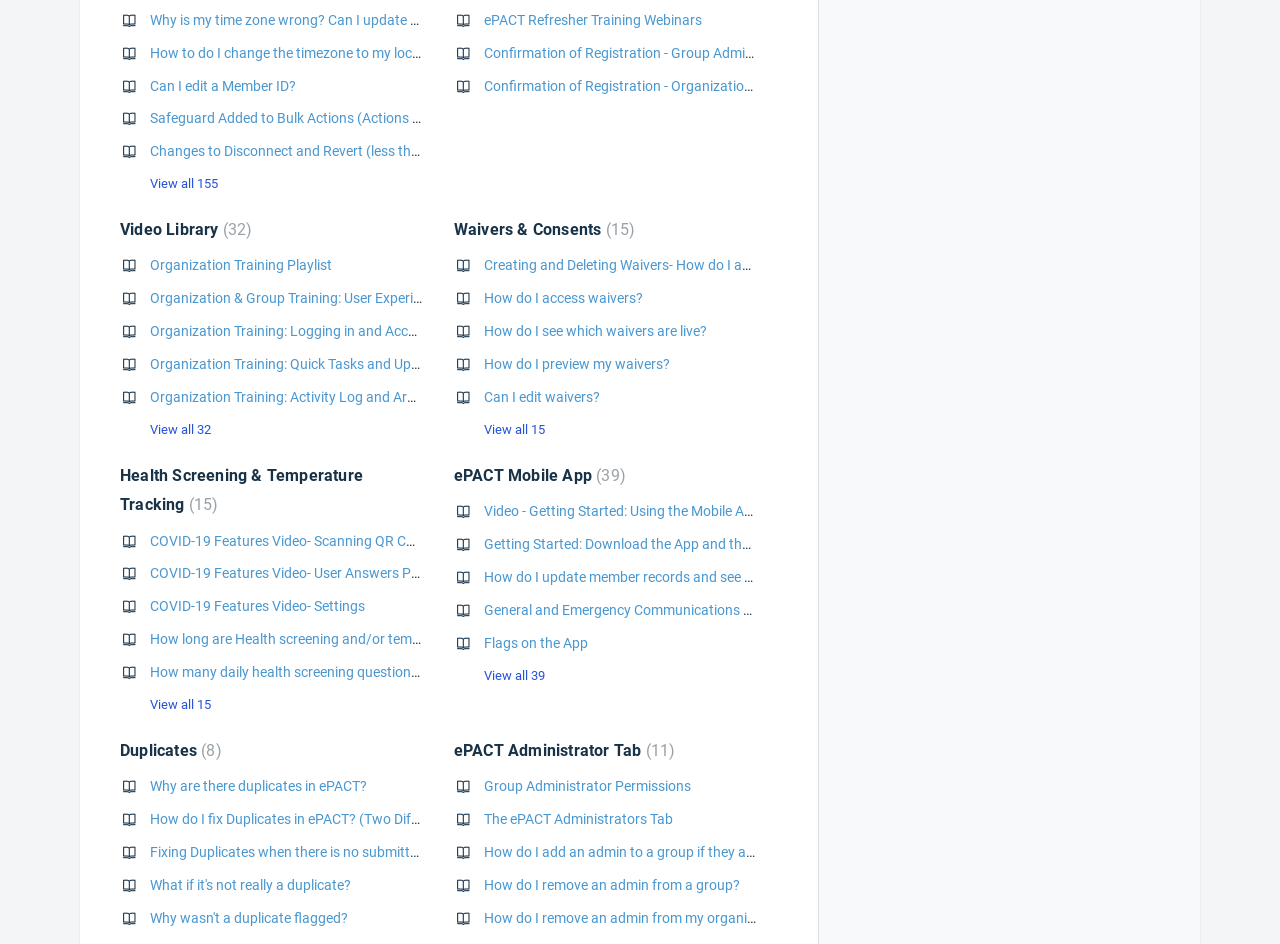How many links are there in the 'Duplicates' section?
Provide a one-word or short-phrase answer based on the image.

8